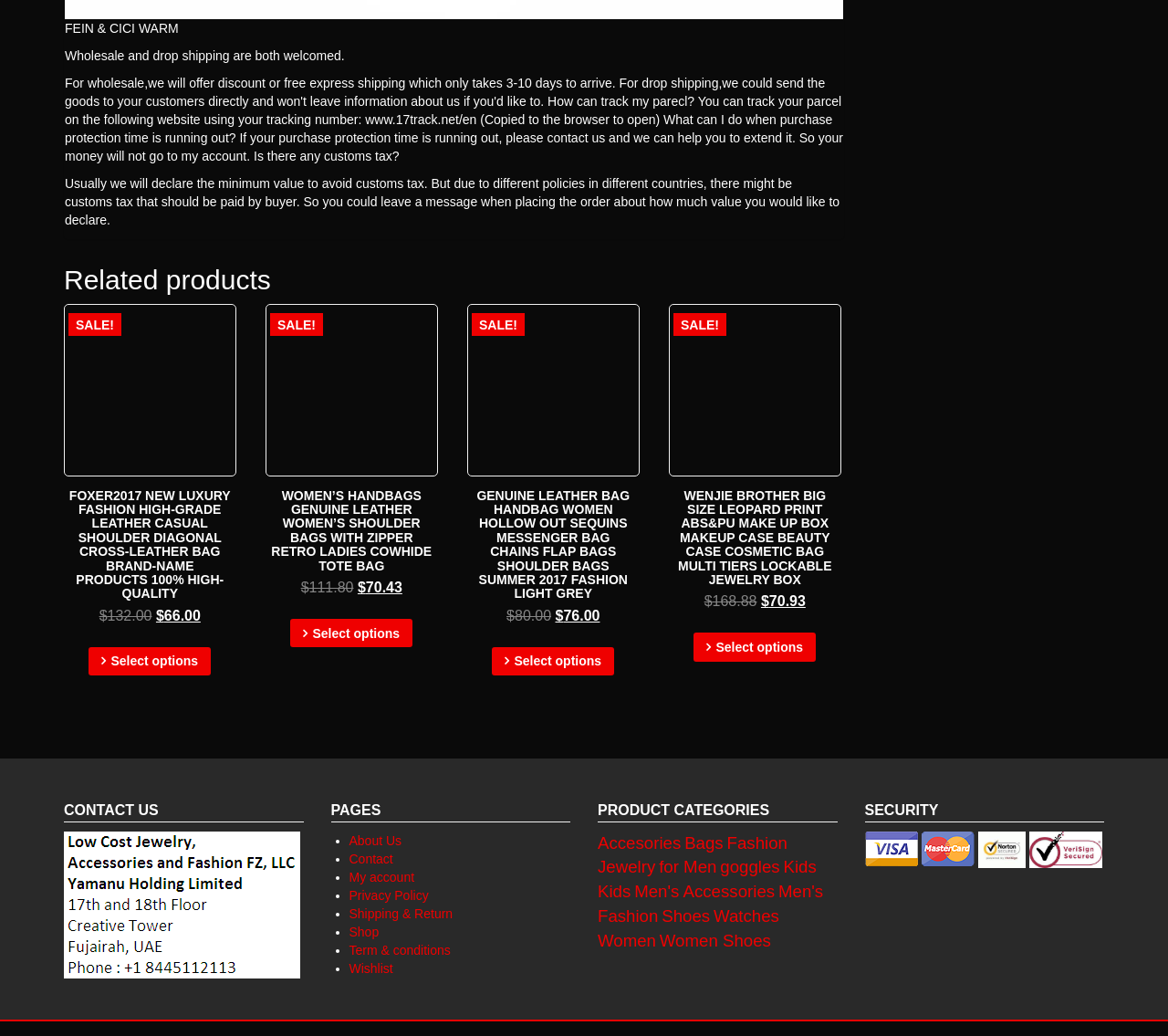Determine the bounding box coordinates of the clickable element necessary to fulfill the instruction: "View product details of FOXER2017 NEW LUXURY FASHION HIGH-GRADE LEATHER CASUAL SHOULDER DIAGONAL CROSS-LEATHER BAG BRAND-NAME PRODUCTS 100% HIGH-QUALITY". Provide the coordinates as four float numbers within the 0 to 1 range, i.e., [left, top, right, bottom].

[0.055, 0.294, 0.202, 0.605]